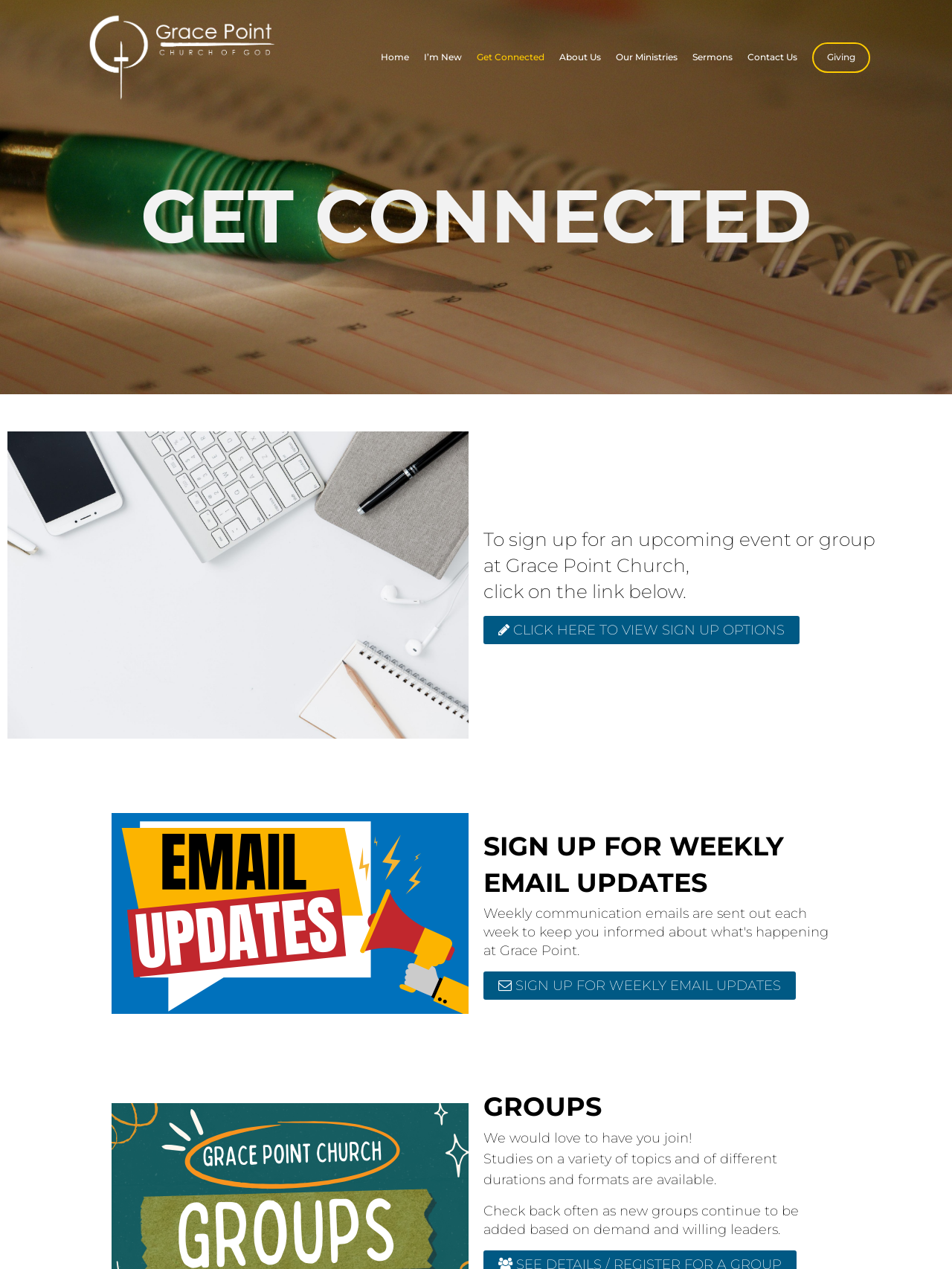Write a detailed summary of the webpage, including text, images, and layout.

The webpage is for Grace Point Church of God, with a focus on getting connected. At the top, there is a navigation menu with 8 links: "home", "Home", "I’m New", "Get Connected", "About Us", "Our Ministries", "Sermons", and "Contact Us", followed by a "Giving" link on the right side. 

Below the navigation menu, there is a prominent title "GET CONNECTED" in the middle of the page. 

On the left side, there is a grid of upcoming events, accompanied by a brief description and a call-to-action link to sign up for an event or group. 

On the right side, there are three sections. The top section has a link to sign up for the email newsletter, accompanied by an image. The middle section has a title "SIGN UP FOR WEEKLY EMAIL UPDATES" and a link to do so. The bottom section is about groups, with a brief description and a call to join. It also mentions that new groups are being added based on demand and willing leaders.